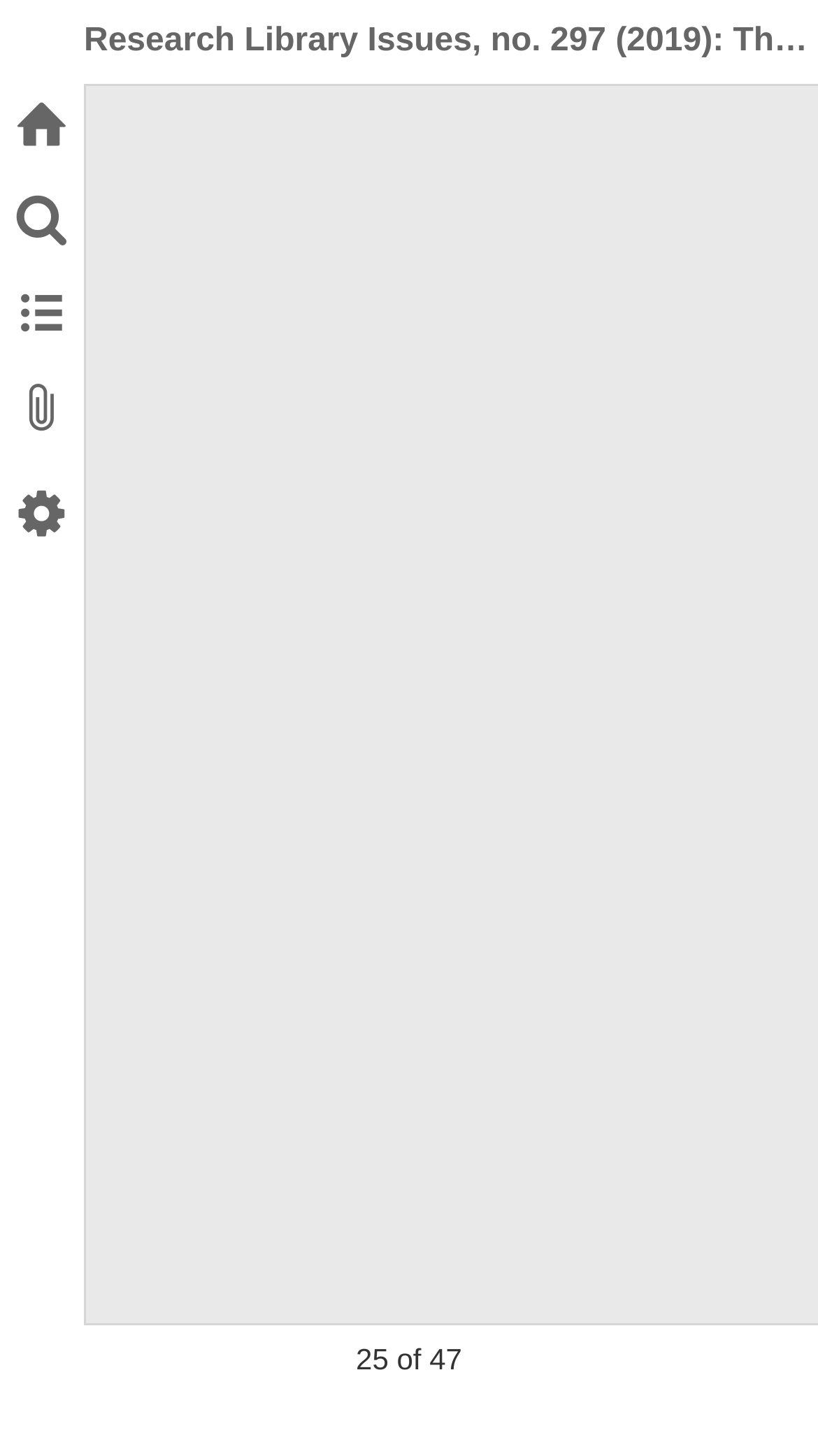How many links are present in the main content area?
Please describe in detail the information shown in the image to answer the question.

The main content area has three links, which can be identified by their OCR text and bounding box coordinates. These links are located at different positions within the main content area.